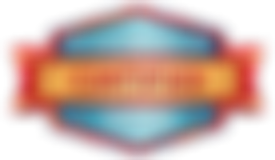Explain in detail what you see in the image.

The image features a vibrant and engaging logo for "7th Path Self-Hypnosis Teacher." The logo has a hexagonal shape with a blue center and a bold, red ribbon displaying the prominent text. This design symbolizes the transformative journey of self-hypnosis, intended to evoke feelings of empowerment and personal growth. The colorful elements effectively capture attention, highlighting the focus on self-improvement and the unique services offered. This logo likely serves as a key component of branding for a professional offering hypnosis training and related consultations.